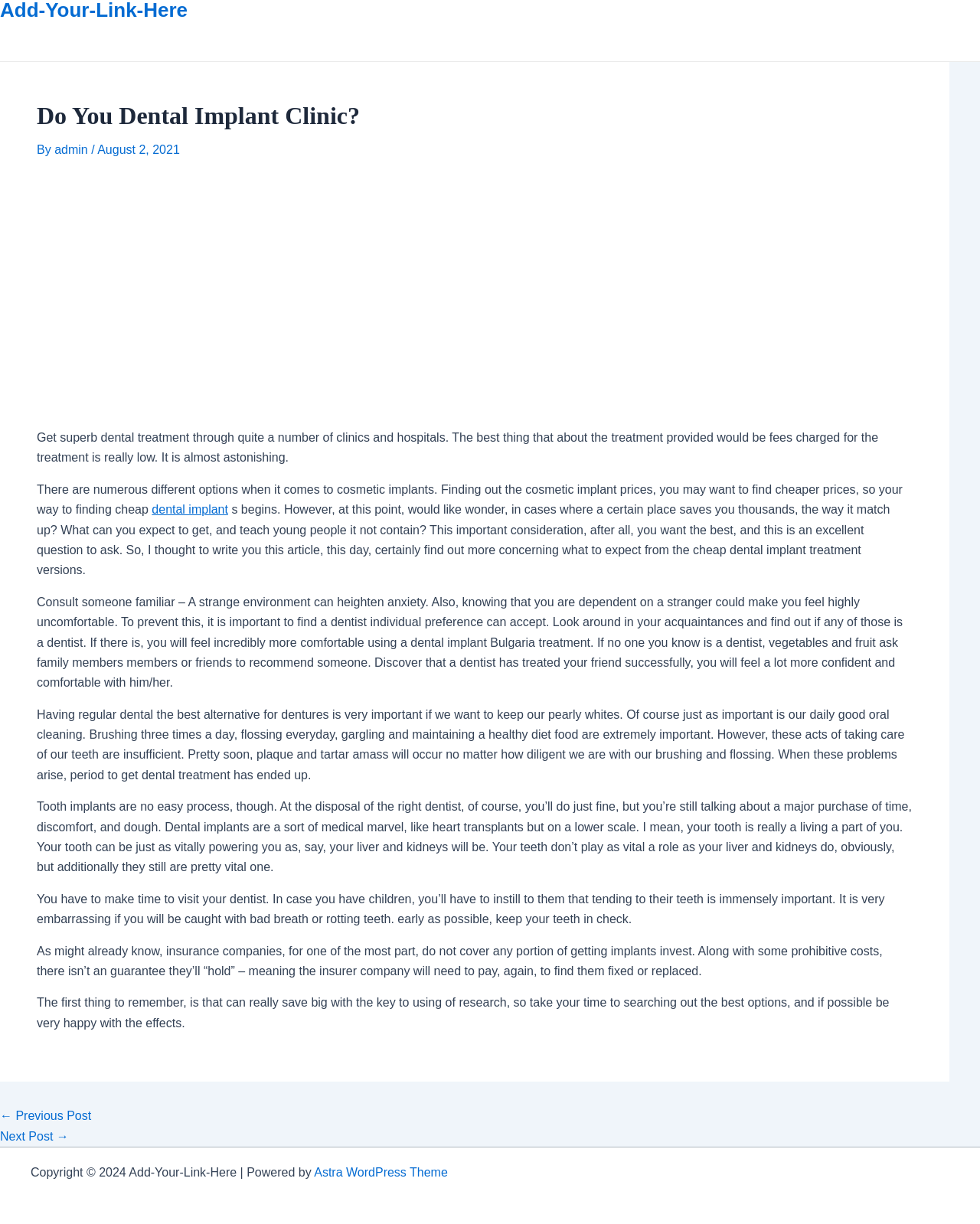What is the theme of the website?
Give a detailed response to the question by analyzing the screenshot.

The theme of the website can be determined by looking at the footer section of the webpage, which mentions 'Powered by Astra WordPress Theme'.